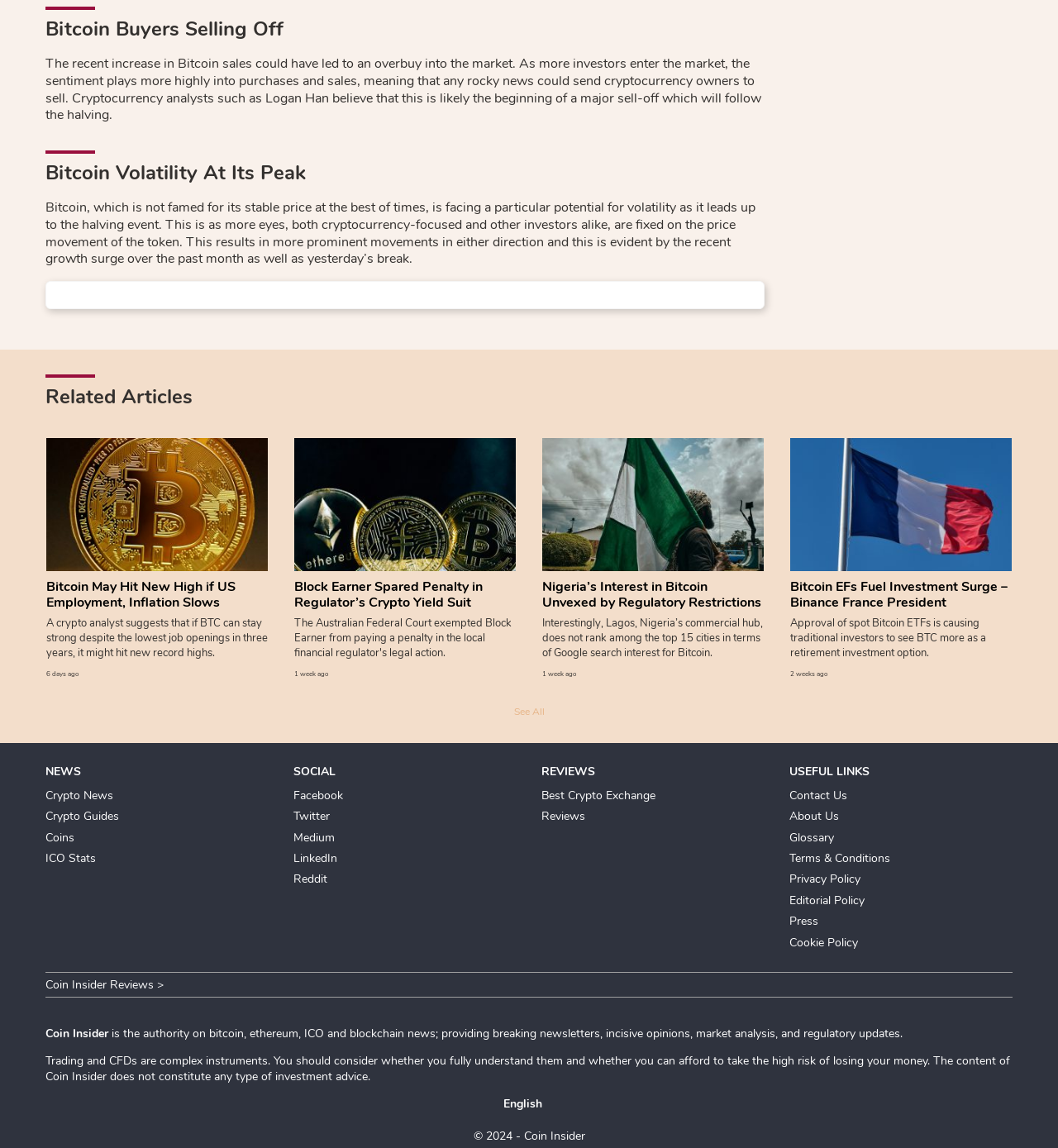Determine the bounding box coordinates of the area to click in order to meet this instruction: "Read About Us page".

[0.746, 0.686, 0.801, 0.7]